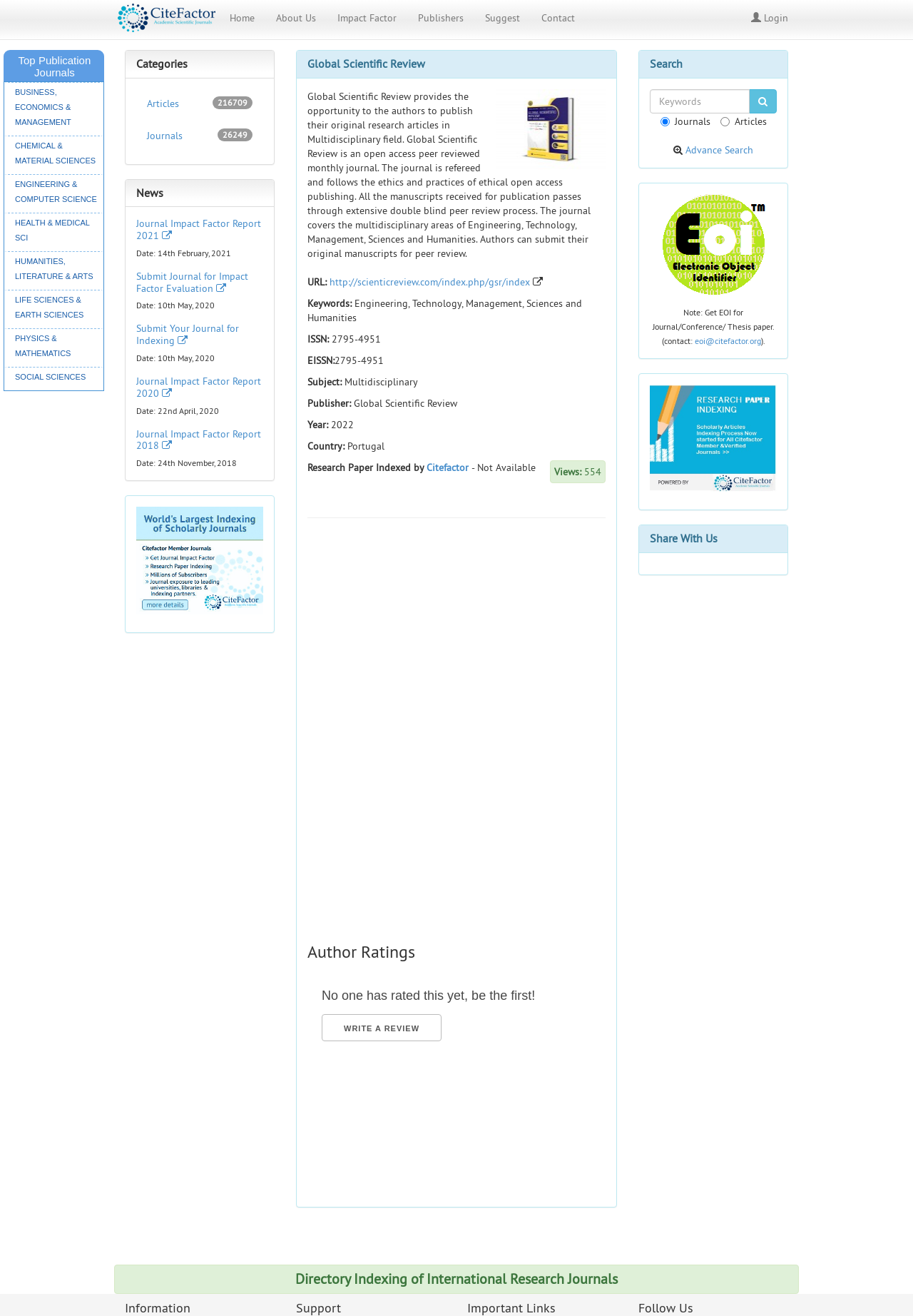Find the bounding box coordinates for the UI element whose description is: "Submit Your Journal for Indexing". The coordinates should be four float numbers between 0 and 1, in the format [left, top, right, bottom].

[0.149, 0.245, 0.262, 0.264]